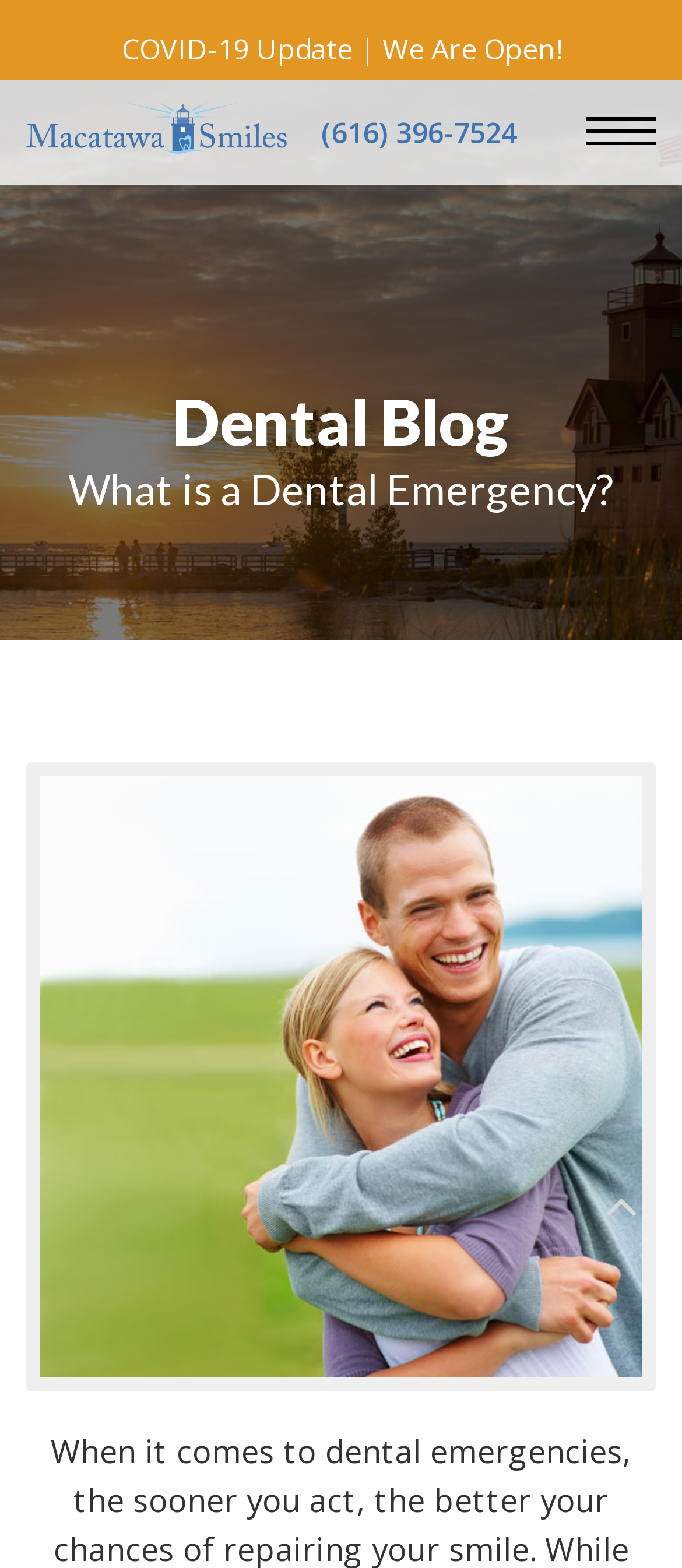Extract the text of the main heading from the webpage.

What is a Dental Emergency?